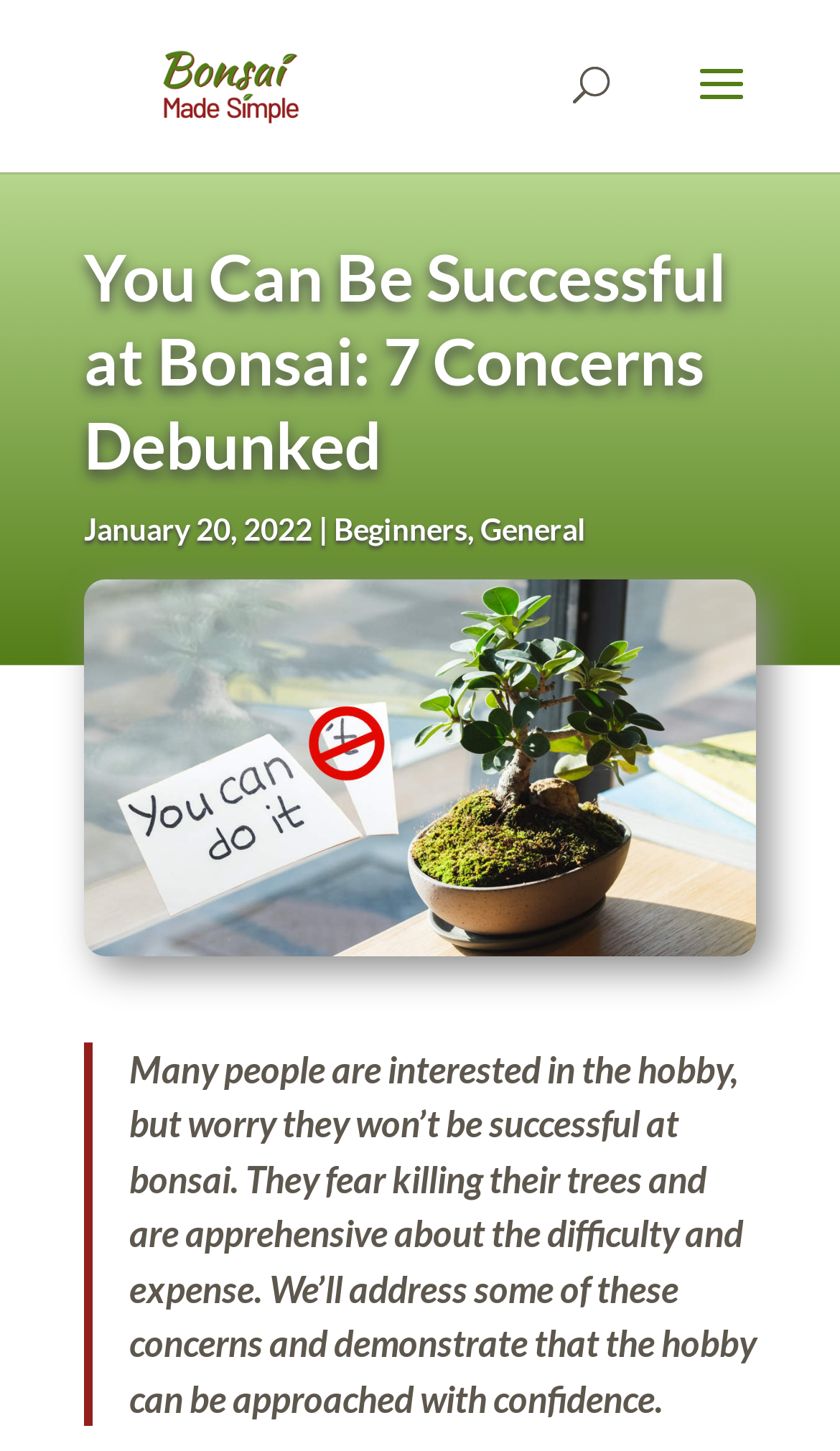Using the format (top-left x, top-left y, bottom-right x, bottom-right y), and given the element description, identify the bounding box coordinates within the screenshot: alt="Bonsai Made Simple"

[0.108, 0.042, 0.44, 0.07]